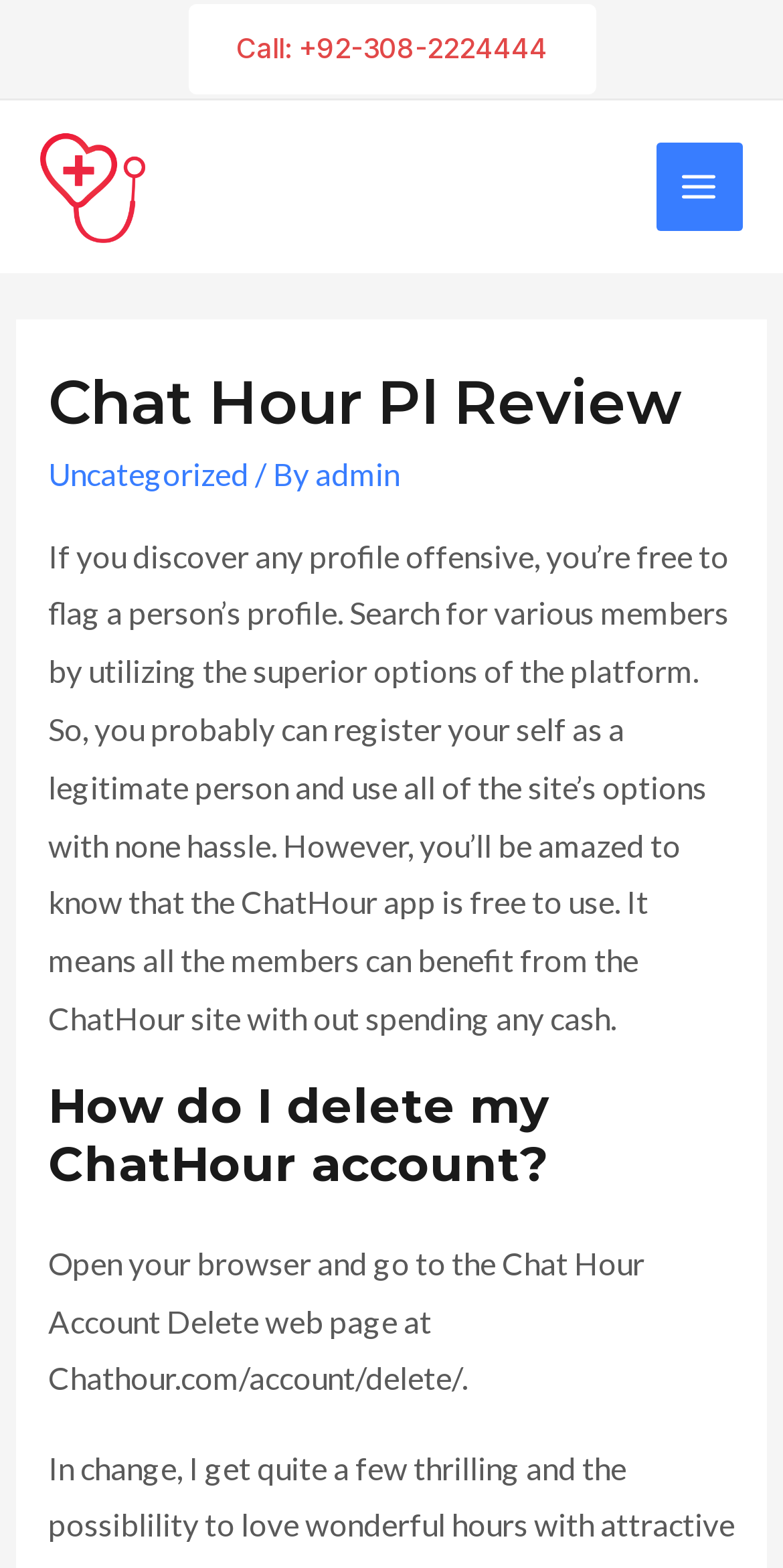How do I delete my ChatHour account?
Based on the screenshot, respond with a single word or phrase.

Open browser and go to Chat Hour Account Delete page